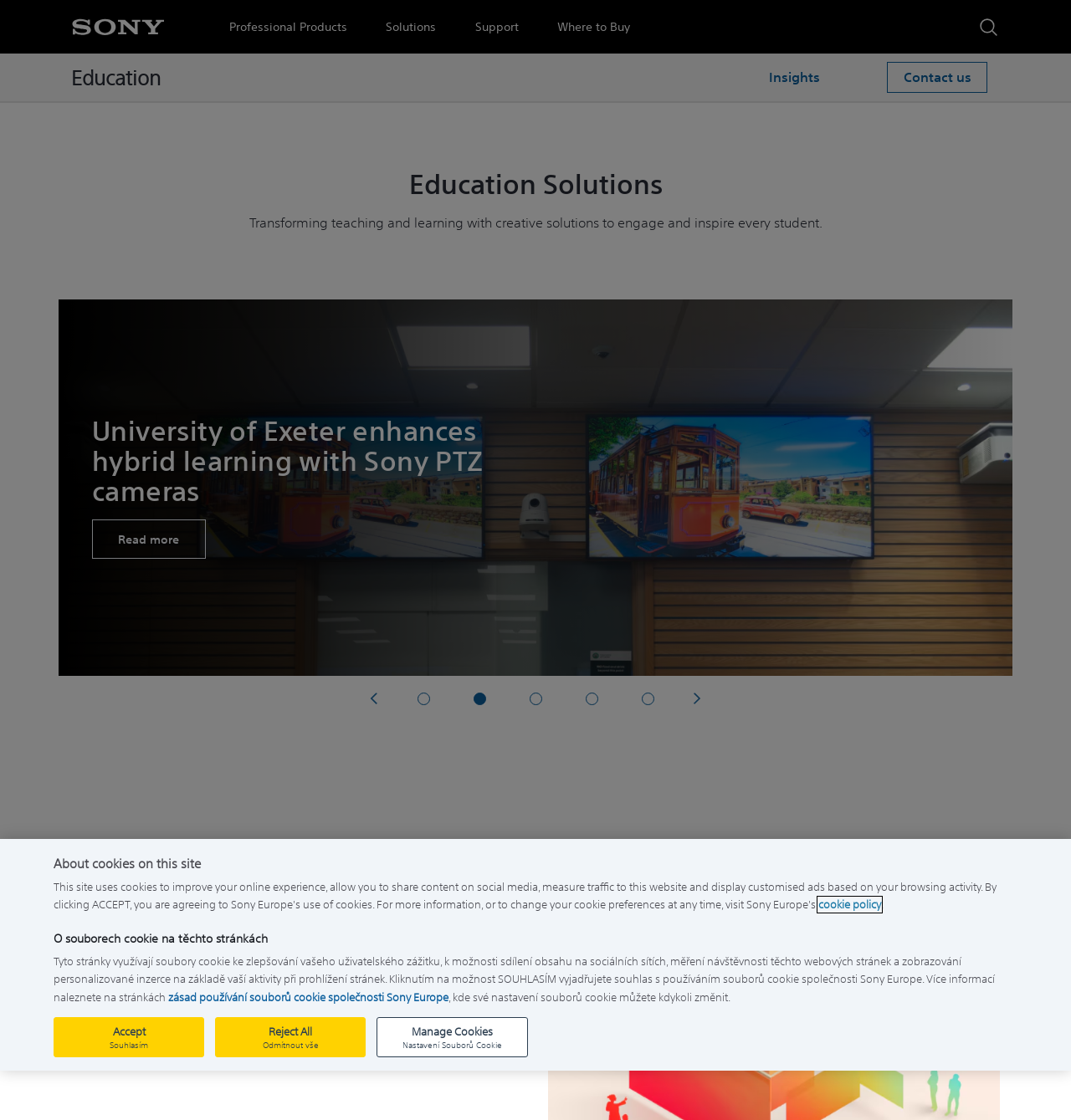Elaborate on the webpage's design and content in a detailed caption.

The webpage is about Sony's educational technology solutions. At the top left, there is a Sony logo and a link to the Sony website. Below the logo, there are four buttons: "Professional Products", "Solutions", "Support", and "Where to Buy". On the top right, there is a search button with an icon.

The main content of the page is divided into sections. The first section has a heading "Education Solutions" and a paragraph of text describing how Sony's solutions can transform teaching and learning. Below this, there are navigation buttons to move through a series of slides.

The first slide has a heading "University of Exeter enhances hybrid learning with Sony PTZ cameras" and a "Read more" link. There are also buttons to navigate to other slides.

The next section has a heading "Best of ISE 2024" and a paragraph of text describing Sony's latest technologies showcased at ISE. There is also a "Find out more" link.

At the bottom of the page, there is a cookie banner with a heading "About cookies on this site" and a link to the cookie policy. The banner also has buttons to manage cookies, reject all, or accept.